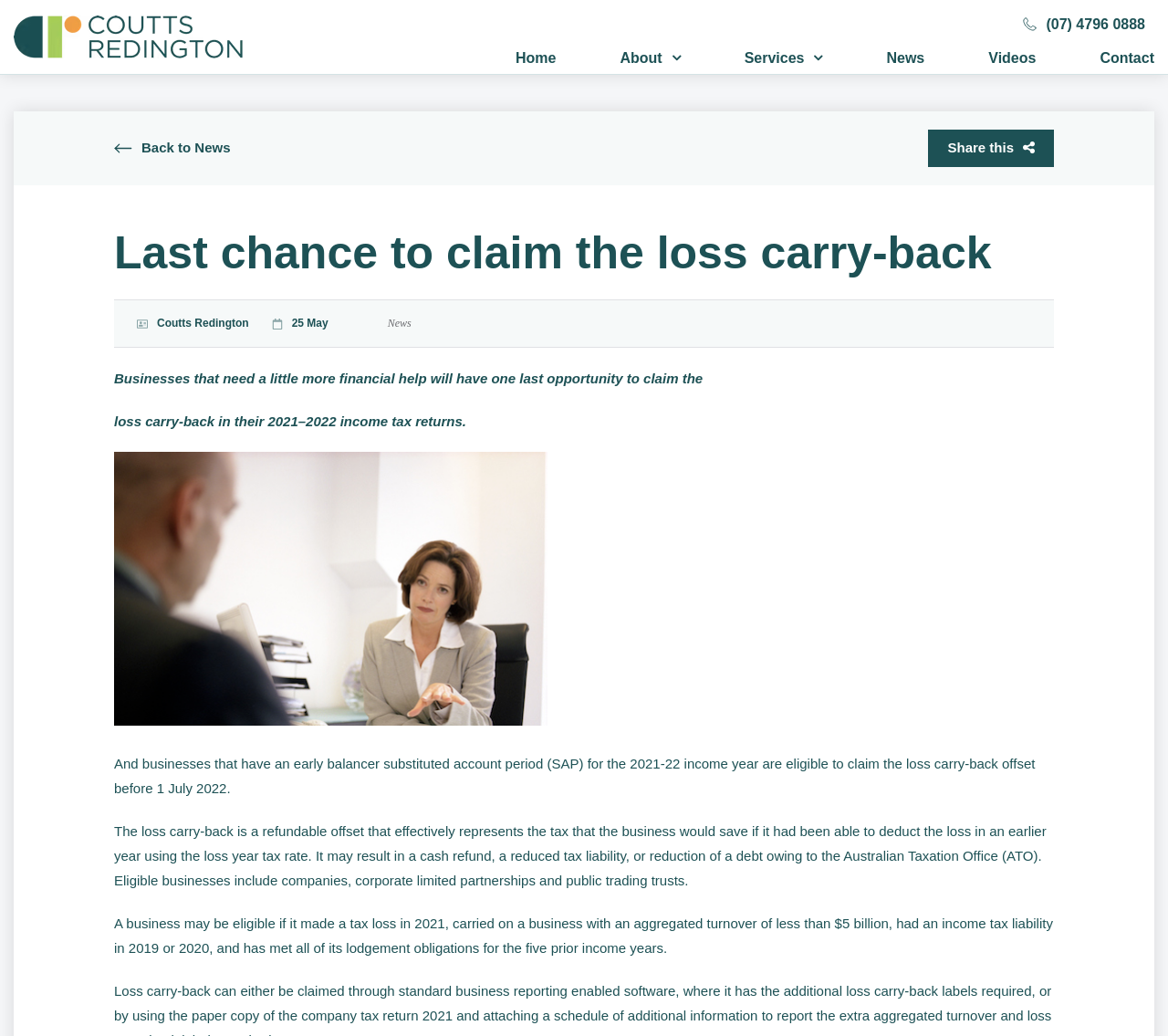Write a detailed summary of the webpage.

This webpage appears to be an article from Coutts Redington, a financial services company. At the top left corner, there is a logo of Coutts Redington, accompanied by a link to the company's homepage. On the top right corner, there is a phone number link and a small image. 

The main navigation menu is located at the top center of the page, consisting of links to "Home", "About", "Services", "News", "Videos", and "Contact". 

Below the navigation menu, there is a "Back to News" link, followed by a heading that reads "Last chance to claim the loss carry-back". The article's title is in a larger font size and is centered on the page. 

To the right of the title, there is a "Share this" link with an icon. Below the title, there is a subheading that reads "Coutts Redington" and a timestamp indicating the article was published on "25 May". The category of the article is labeled as "News". 

The main content of the article is divided into four paragraphs. The first paragraph explains that businesses that need financial help will have one last opportunity to claim the loss carry-back in their 2021-2022 income tax returns. The second paragraph provides more details about the eligibility of businesses with an early balancer substituted account period. 

The third paragraph describes the loss carry-back as a refundable offset that can result in a cash refund, reduced tax liability, or reduction of a debt owing to the Australian Taxation Office. It also lists the types of eligible businesses. The fourth paragraph outlines the conditions for a business to be eligible for the loss carry-back, including making a tax loss in 2021, carrying on a business with an aggregated turnover of less than $5 billion, and meeting all lodgement obligations for the five prior income years.